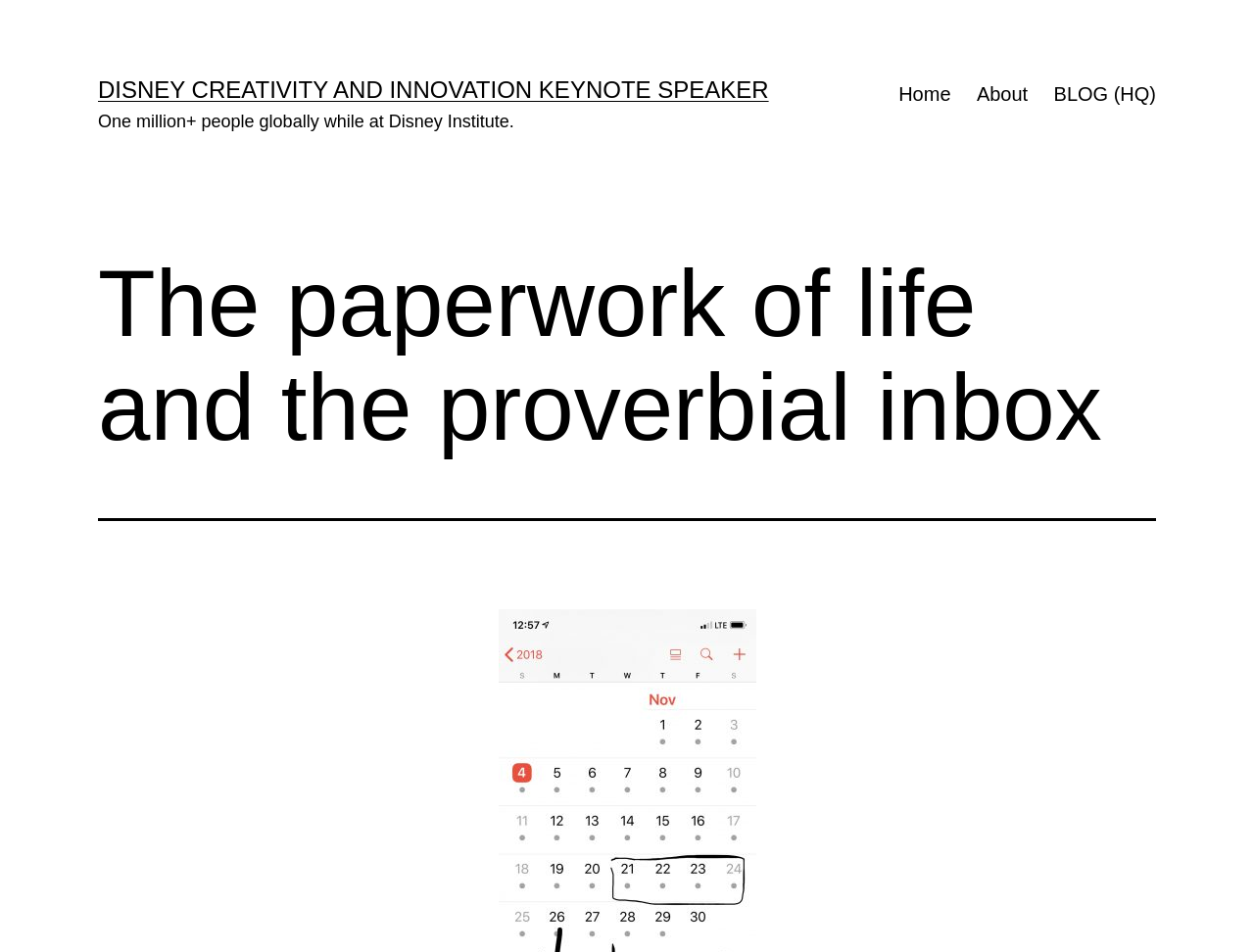What is the purpose of the link 'apple calendar'?
Please describe in detail the information shown in the image to answer the question.

The link 'apple calendar' is likely used to add an event to an Apple calendar, allowing users to save the event details.